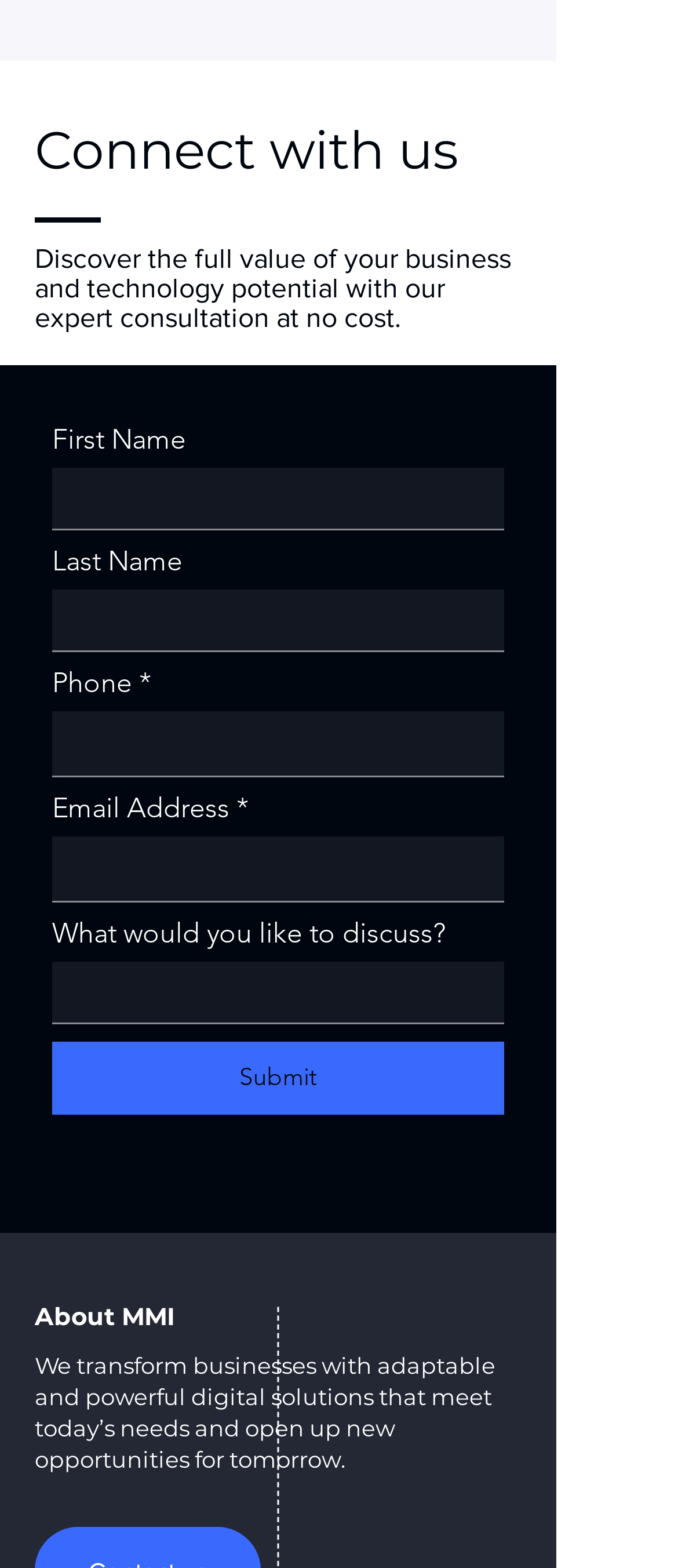Use a single word or phrase to answer this question: 
What is the relationship between MMI and the consultation?

MMI offers consultation